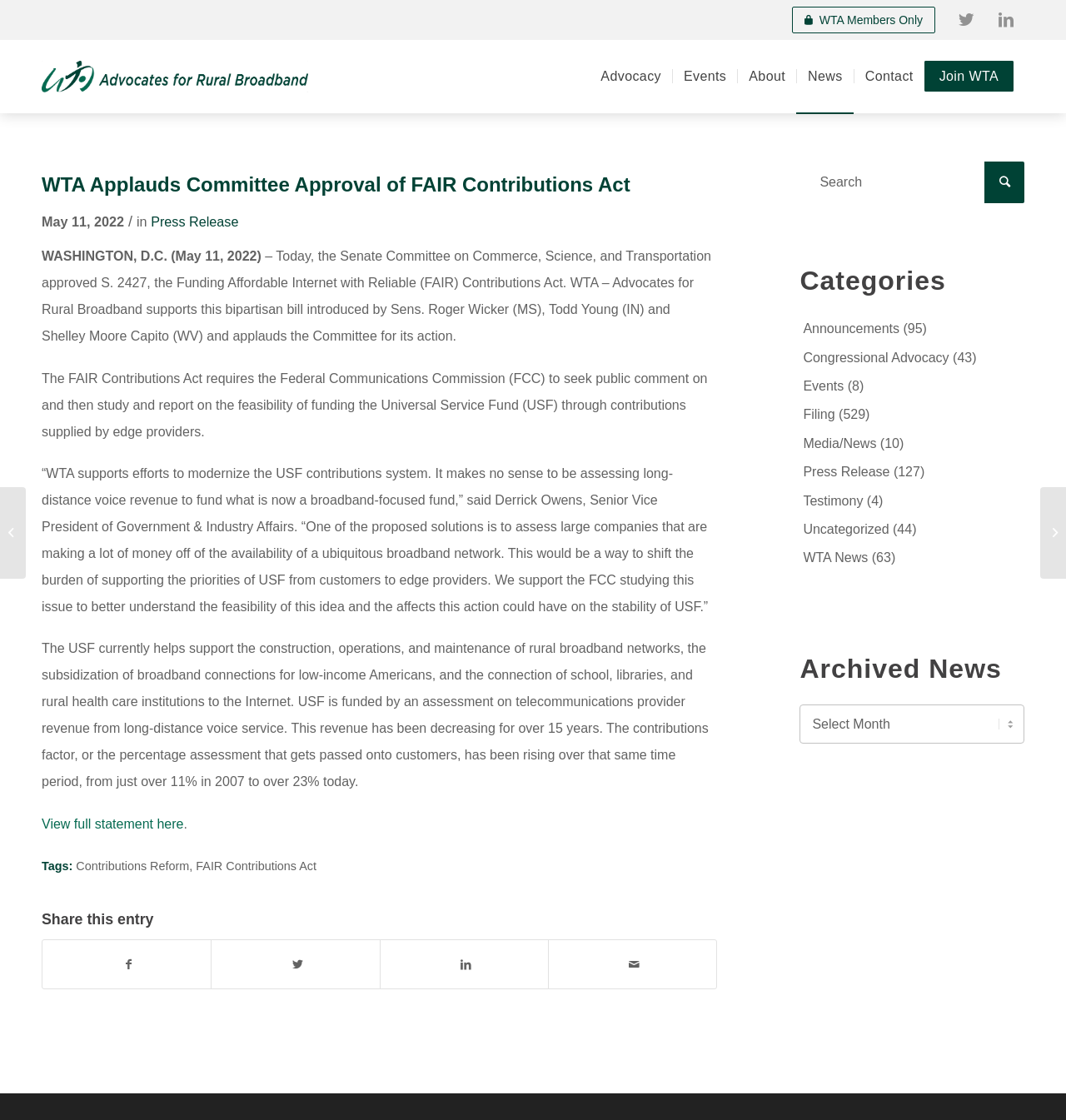Please look at the image and answer the question with a detailed explanation: What is the name of the act approved by the Senate Committee?

The webpage mentions that the Senate Committee on Commerce, Science, and Transportation approved S. 2427, the Funding Affordable Internet with Reliable (FAIR) Contributions Act.